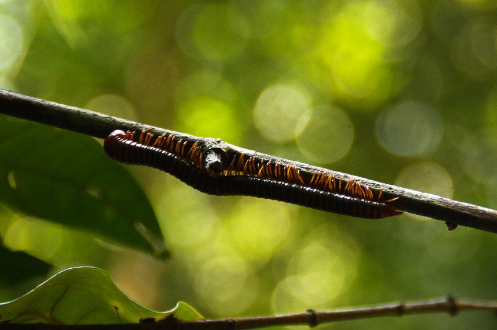Provide your answer in a single word or phrase: 
What is the background of the image?

Soft blur of greens